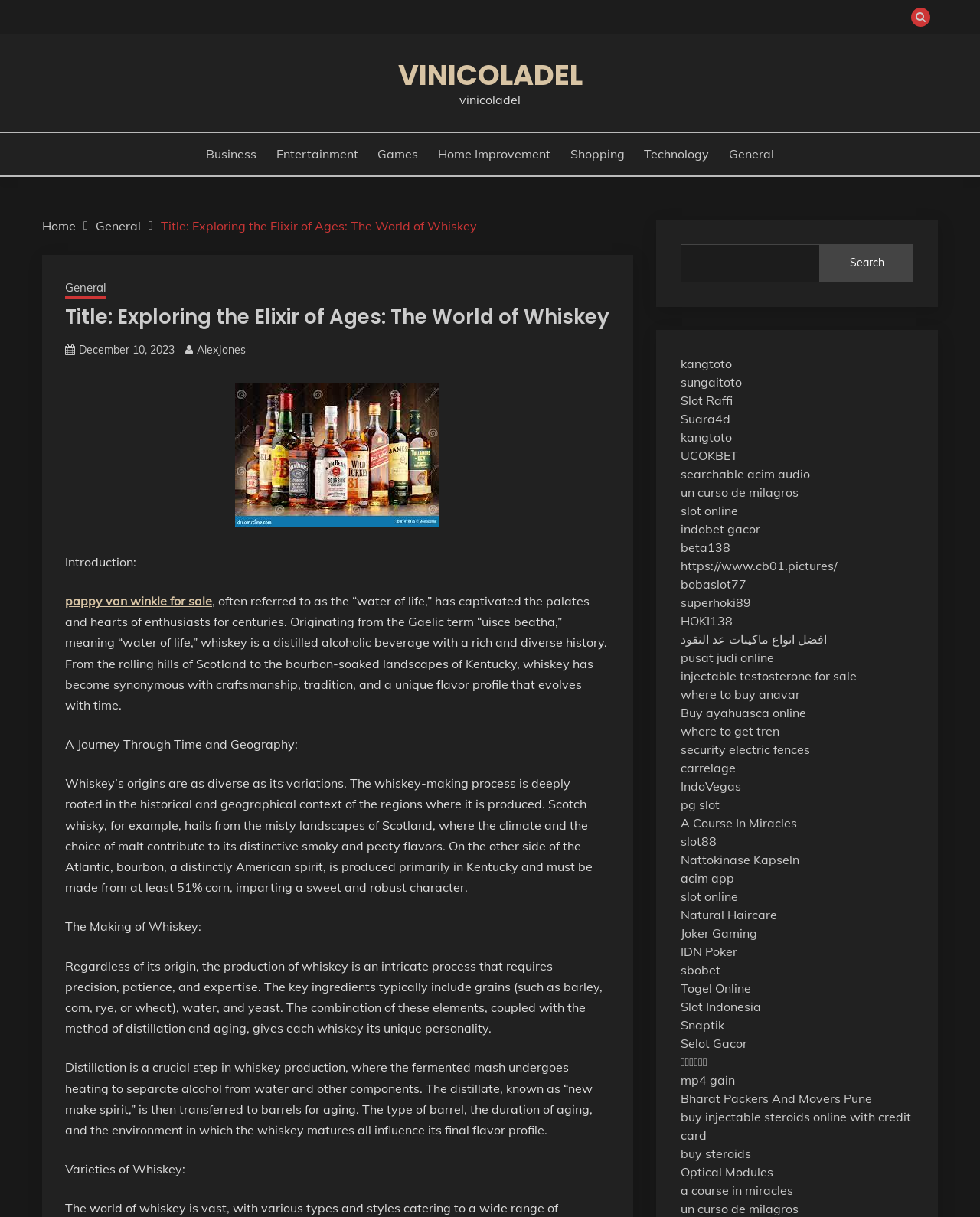Specify the bounding box coordinates for the region that must be clicked to perform the given instruction: "Go to 'Home'".

[0.043, 0.179, 0.077, 0.192]